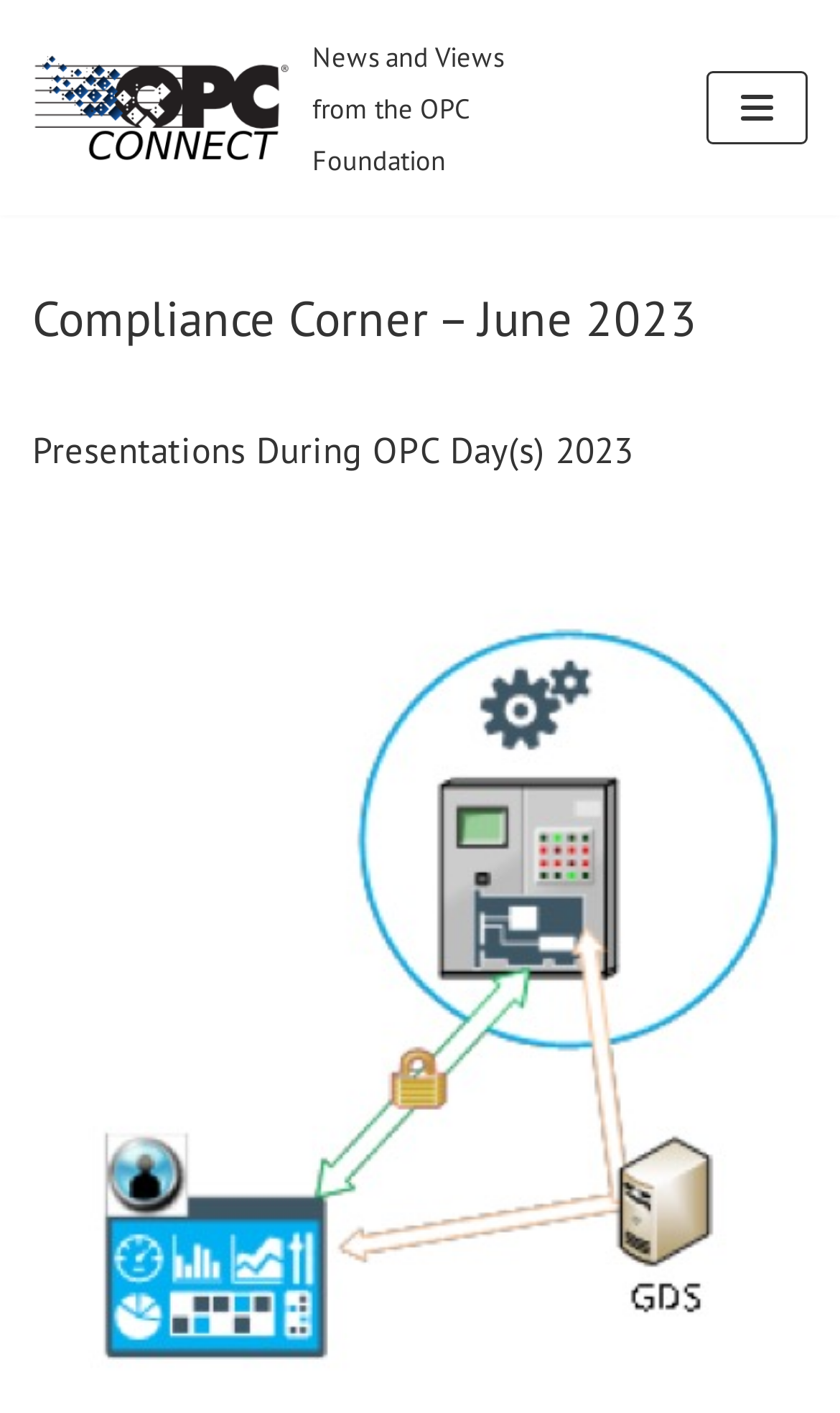Using the given description, provide the bounding box coordinates formatted as (top-left x, top-left y, bottom-right x, bottom-right y), with all values being floating point numbers between 0 and 1. Description: Skip to content

[0.0, 0.0, 0.103, 0.03]